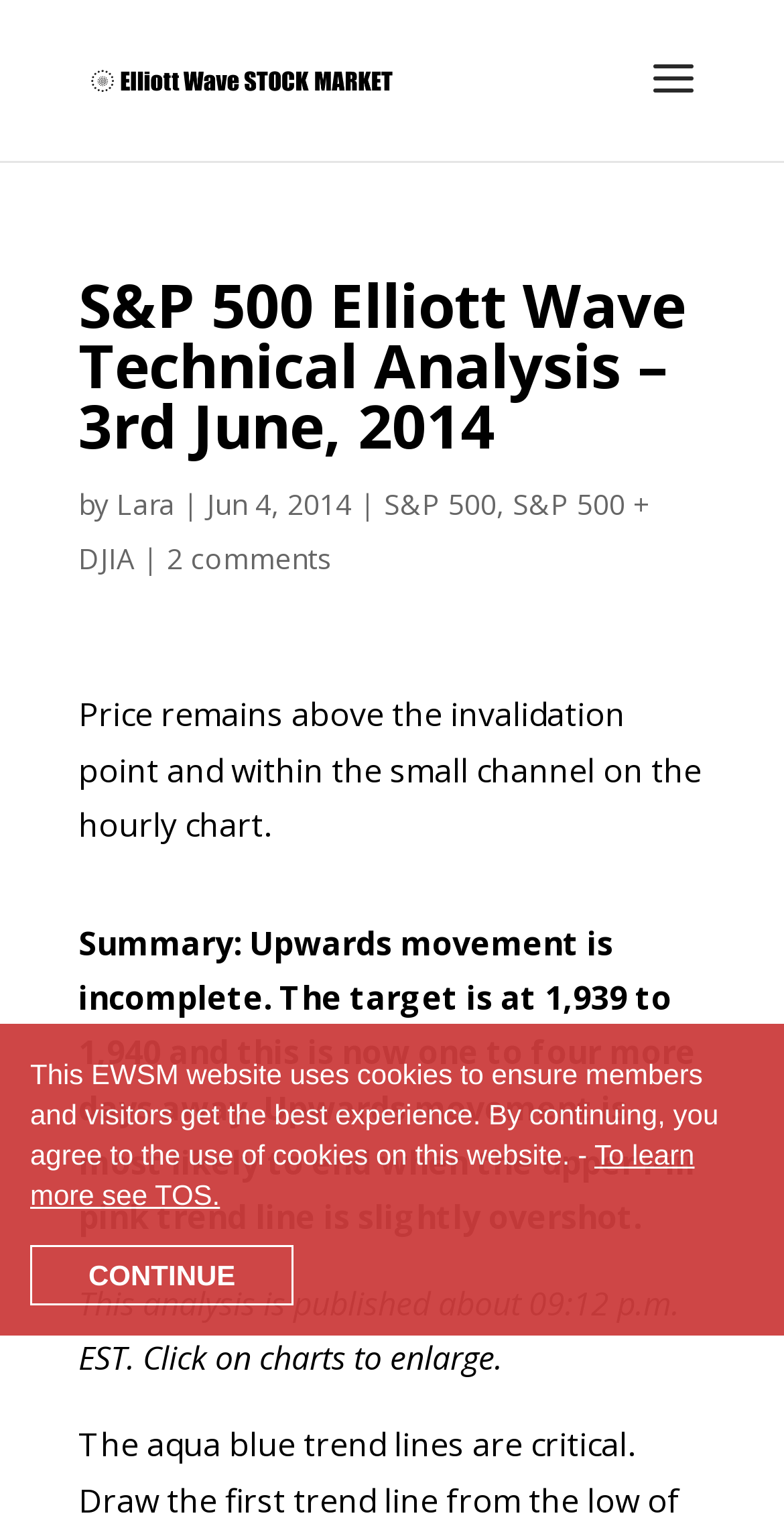Identify the coordinates of the bounding box for the element that must be clicked to accomplish the instruction: "Search for something".

[0.5, 0.0, 0.9, 0.001]